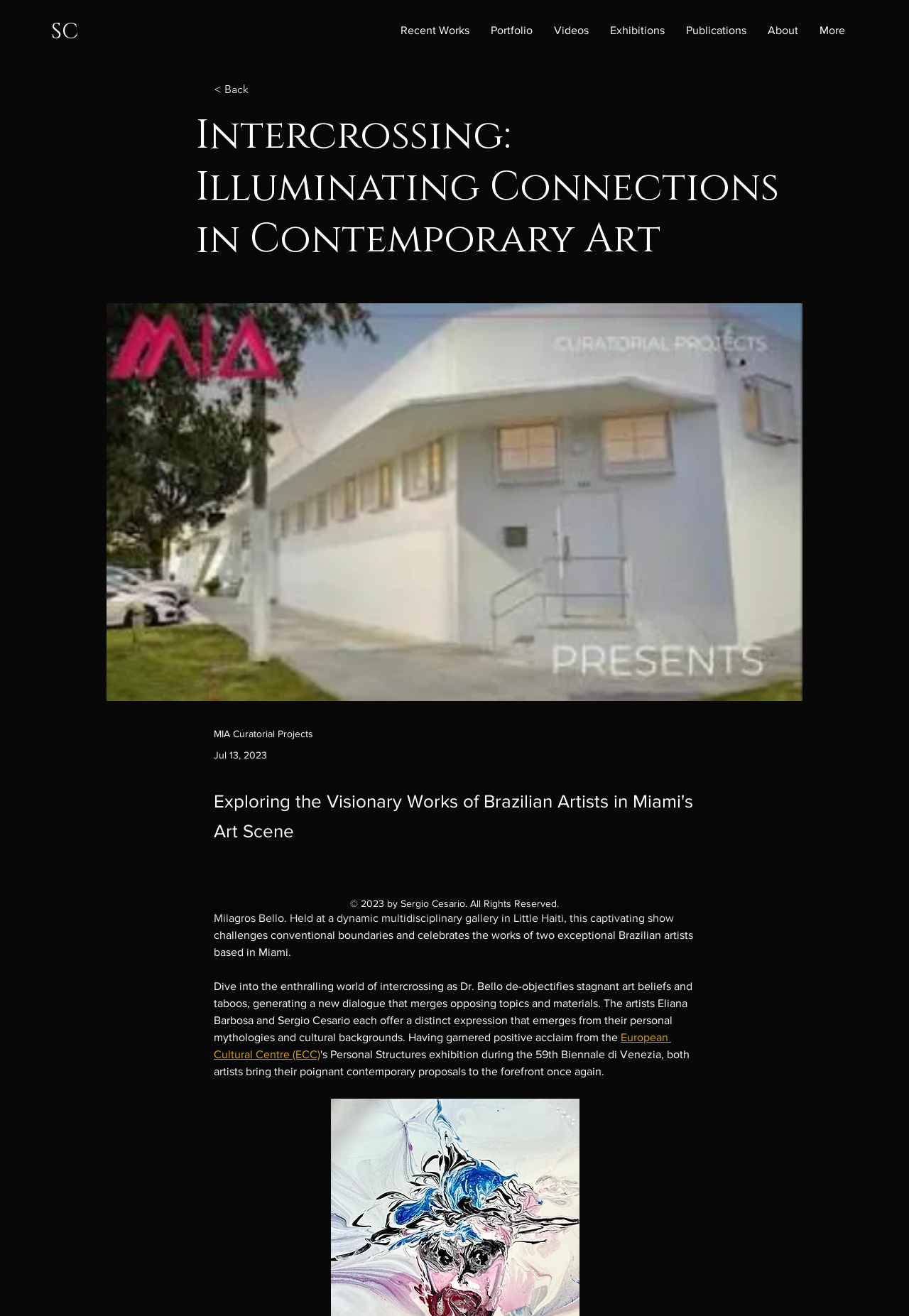Please determine the bounding box coordinates for the UI element described as: "MIA Curatorial Projects".

[0.591, 0.667, 0.716, 0.676]